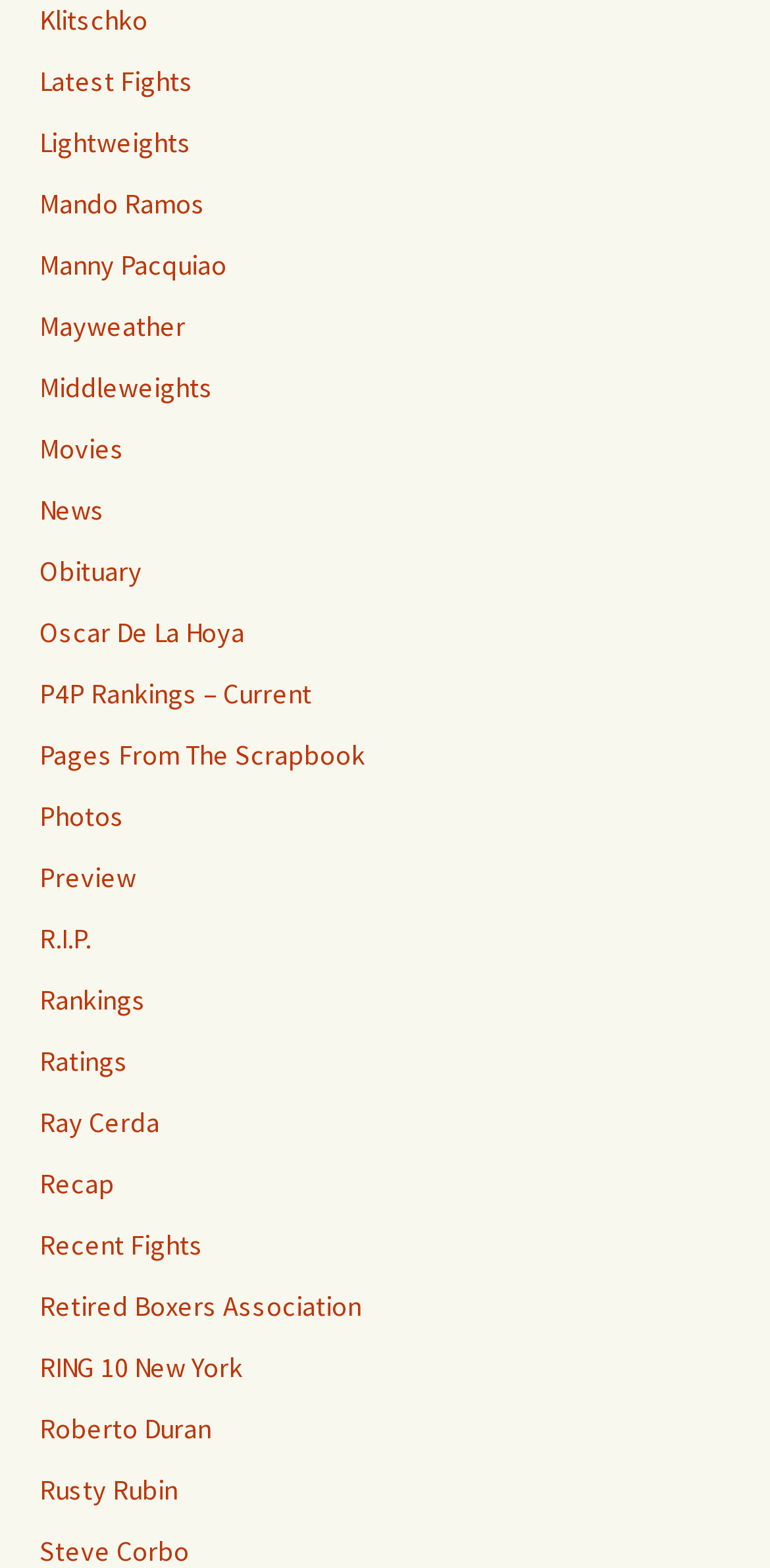Identify the bounding box coordinates of the area you need to click to perform the following instruction: "View photos".

[0.051, 0.508, 0.162, 0.531]